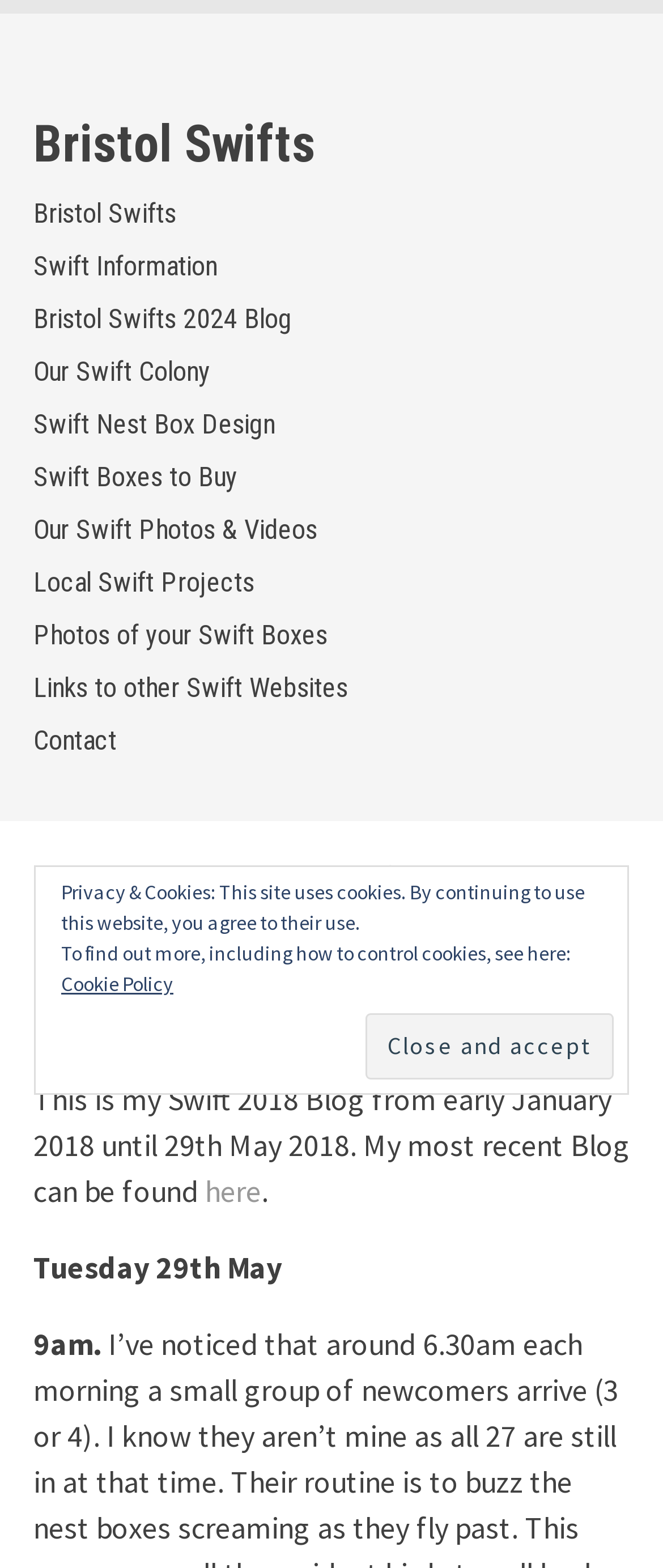What can be found by clicking the 'here' link?
Offer a detailed and exhaustive answer to the question.

I determined the answer by looking at the surrounding text of the 'here' link, which says 'My most recent Blog can be found here'.